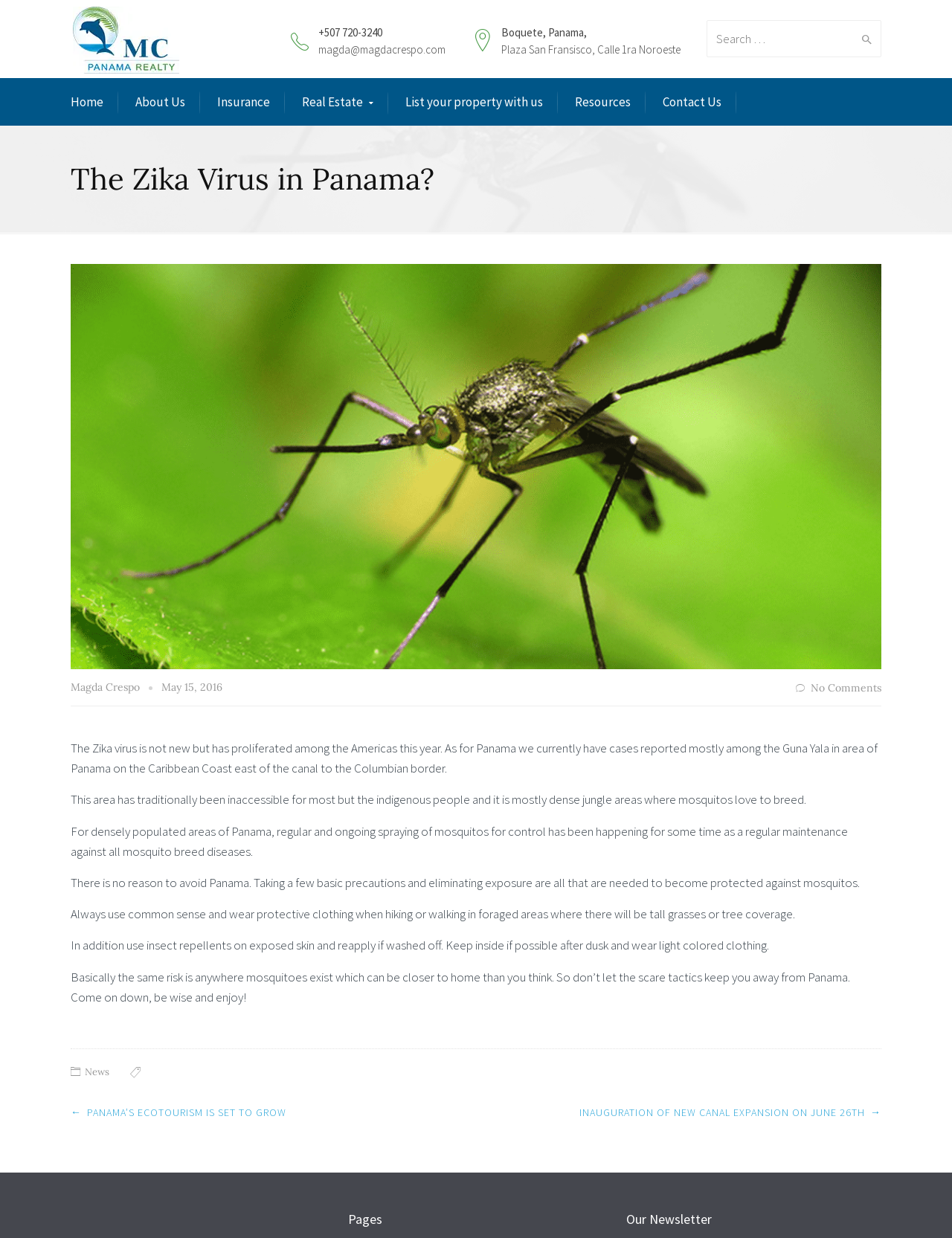What is the main topic of the article?
Provide an in-depth answer to the question, covering all aspects.

The main topic of the article is the Zika virus in Panama, which is mentioned in the heading 'The Zika Virus in Panama?' and also in the article content where it discusses the cases reported in Panama.